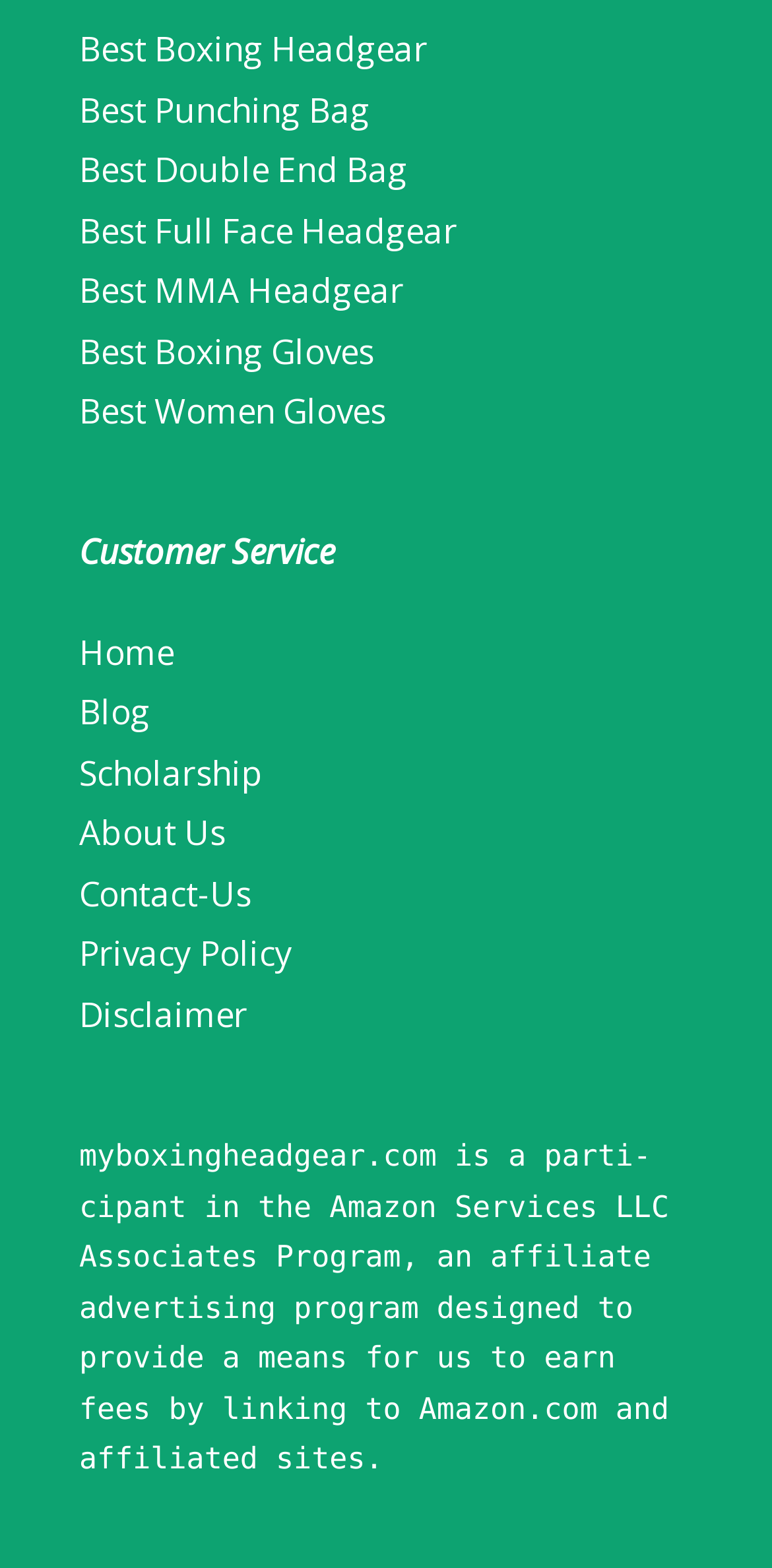For the element described, predict the bounding box coordinates as (top-left x, top-left y, bottom-right x, bottom-right y). All values should be between 0 and 1. Element description: About Us

[0.103, 0.517, 0.292, 0.546]